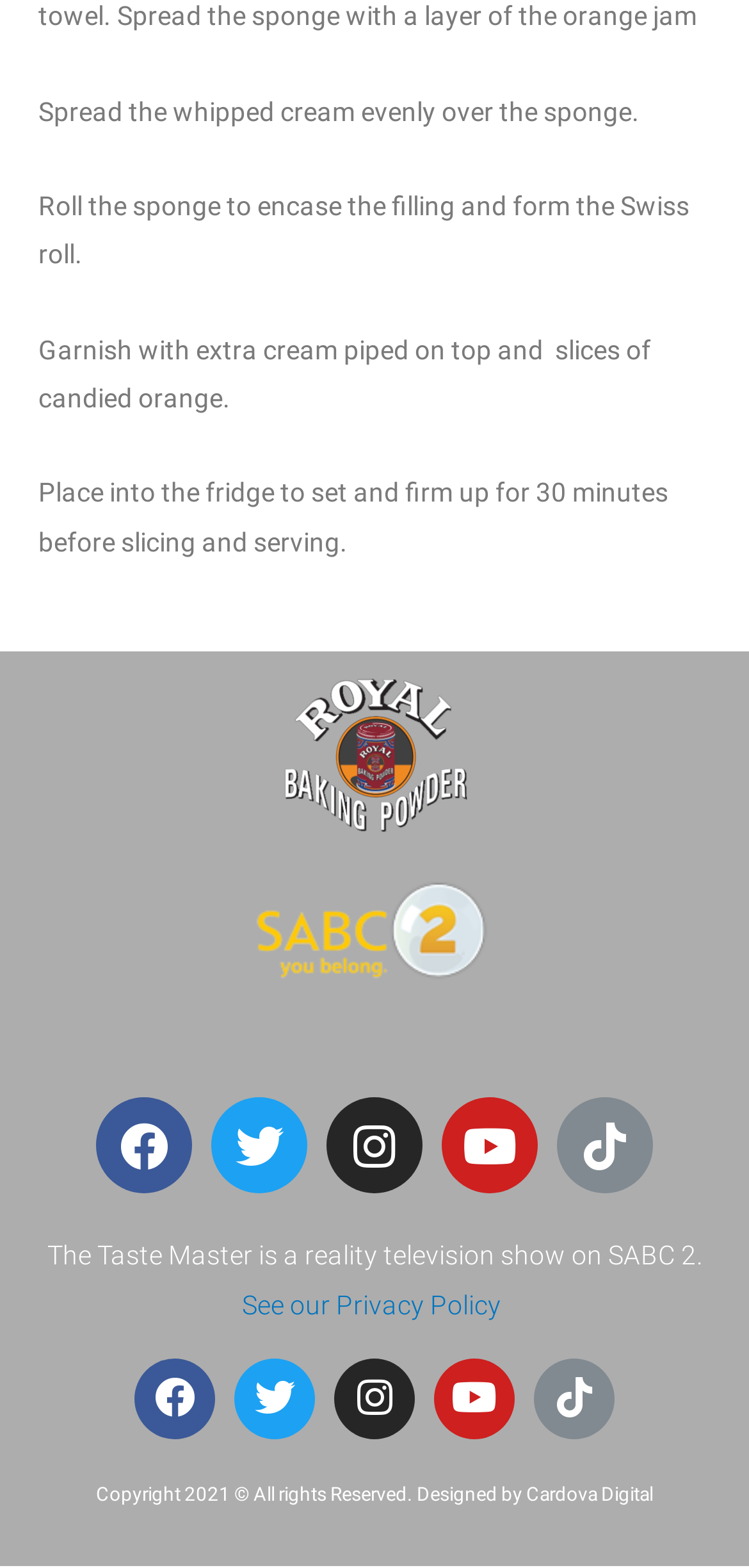Look at the image and answer the question in detail:
How many links are there in the webpage?

There are seven links in the webpage, including five social media links, one link to the Privacy Policy, and one empty link.